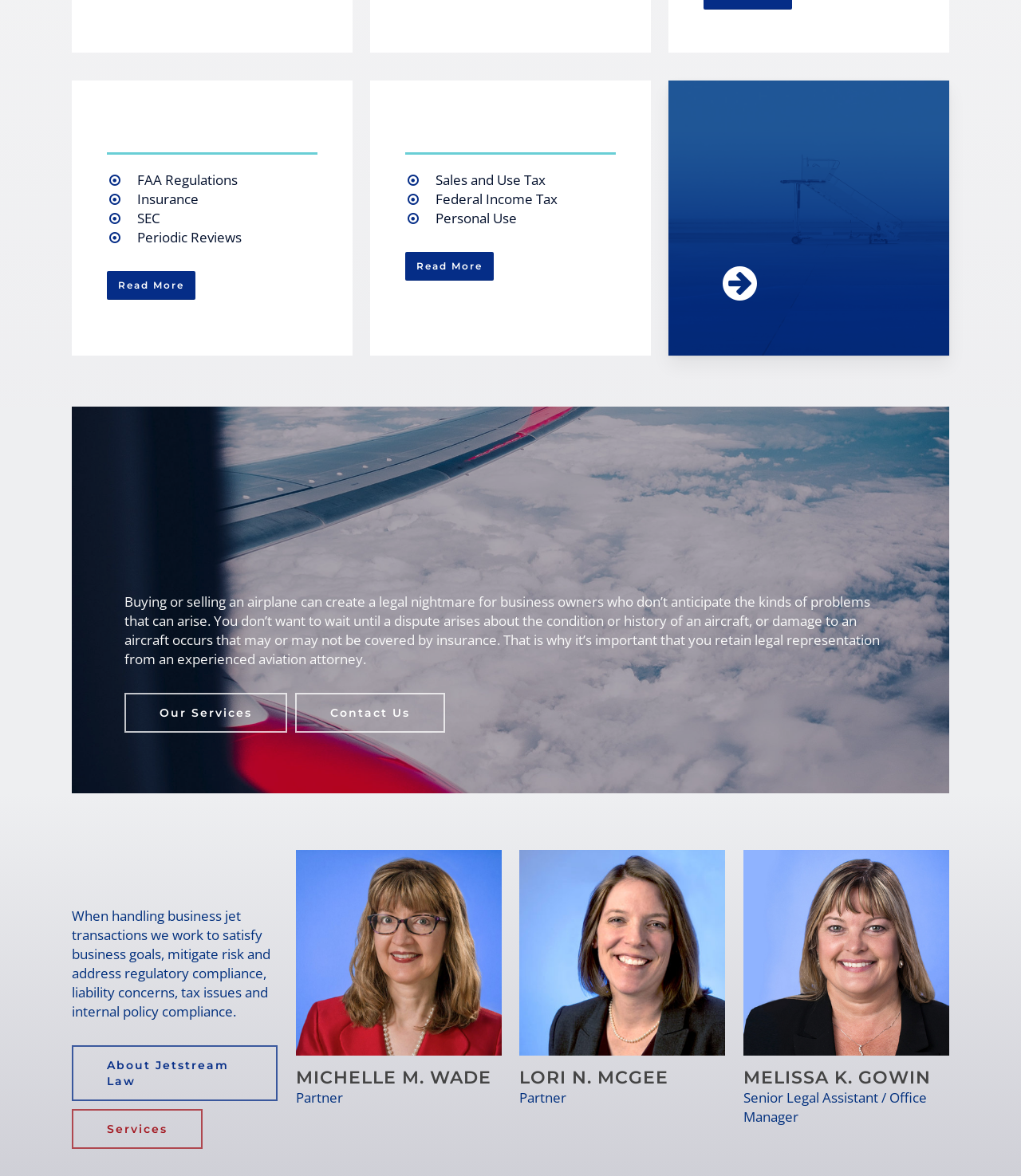What is the main service provided by Jetstream?
Using the image as a reference, give a one-word or short phrase answer.

Aviation Law